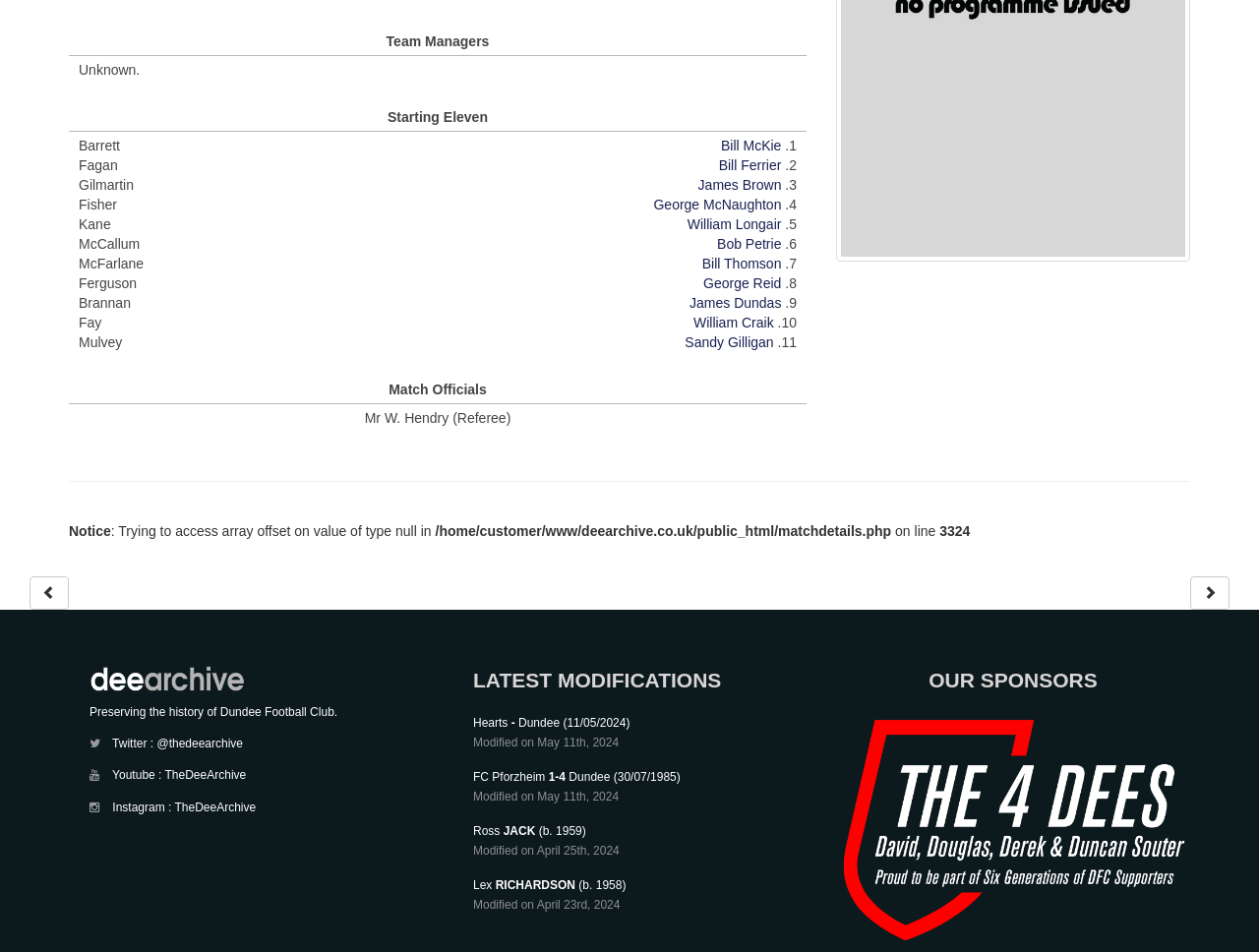Locate the bounding box of the UI element described by: "home" in the given webpage screenshot.

None